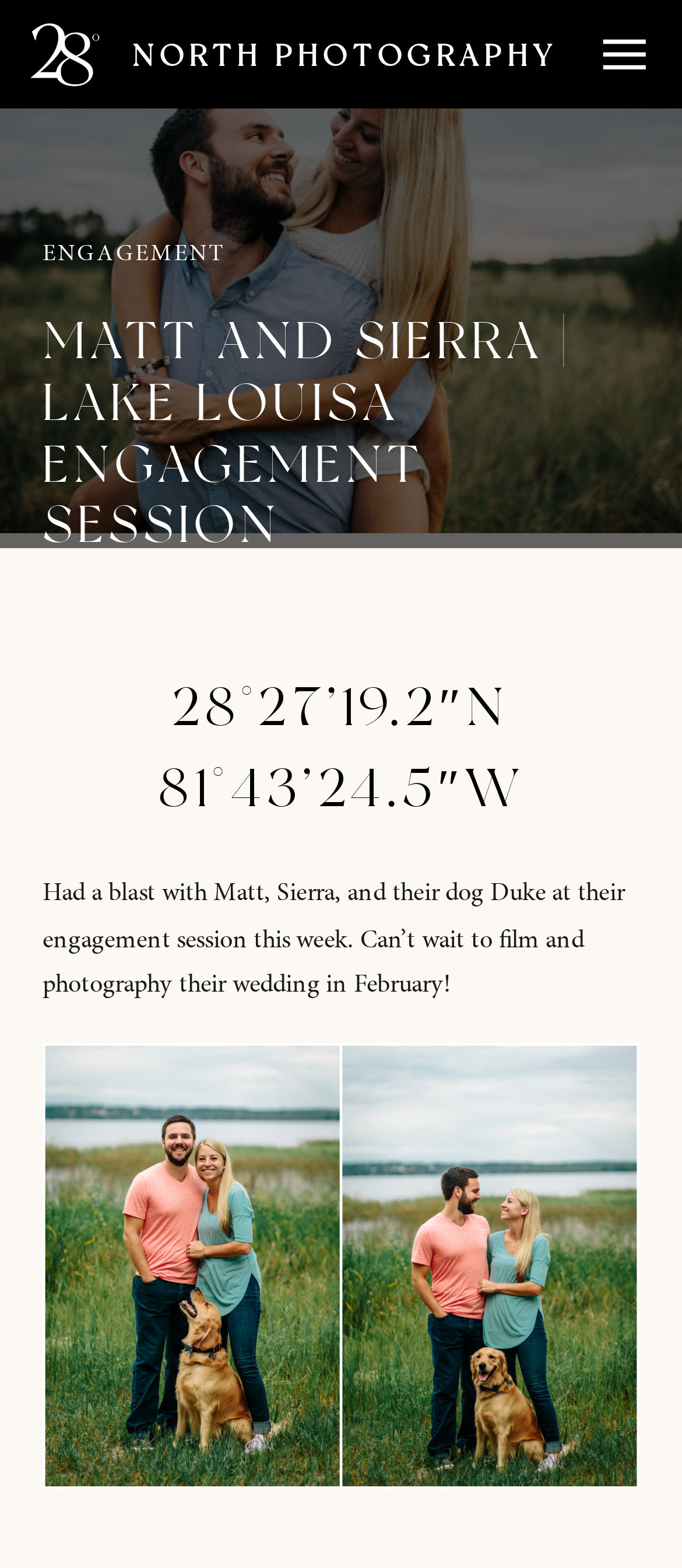What is the type of session featured on this webpage?
Look at the image and provide a short answer using one word or a phrase.

Engagement session